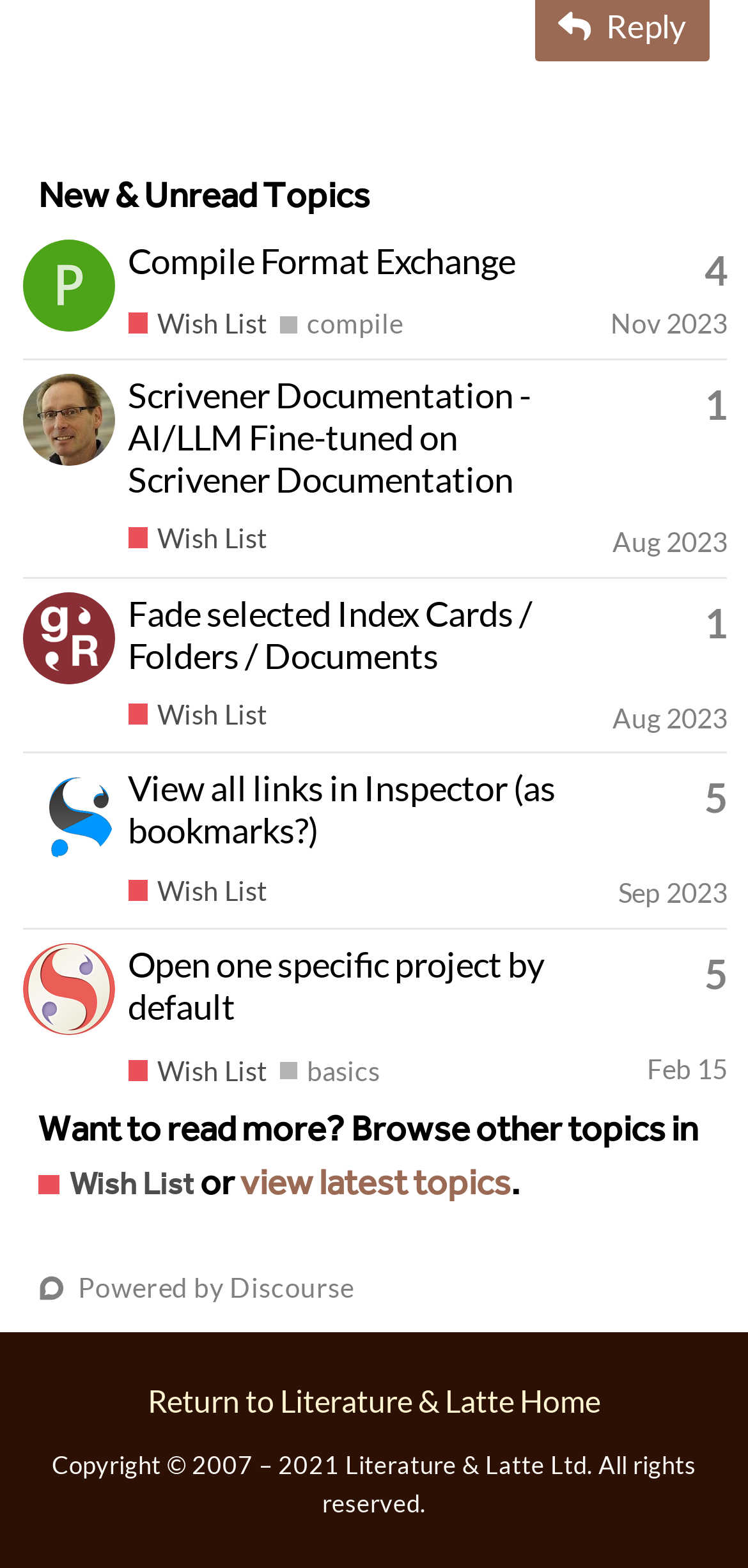Please identify the bounding box coordinates of the clickable region that I should interact with to perform the following instruction: "explore the Seven Laws of Spiritual Success". The coordinates should be expressed as four float numbers between 0 and 1, i.e., [left, top, right, bottom].

None